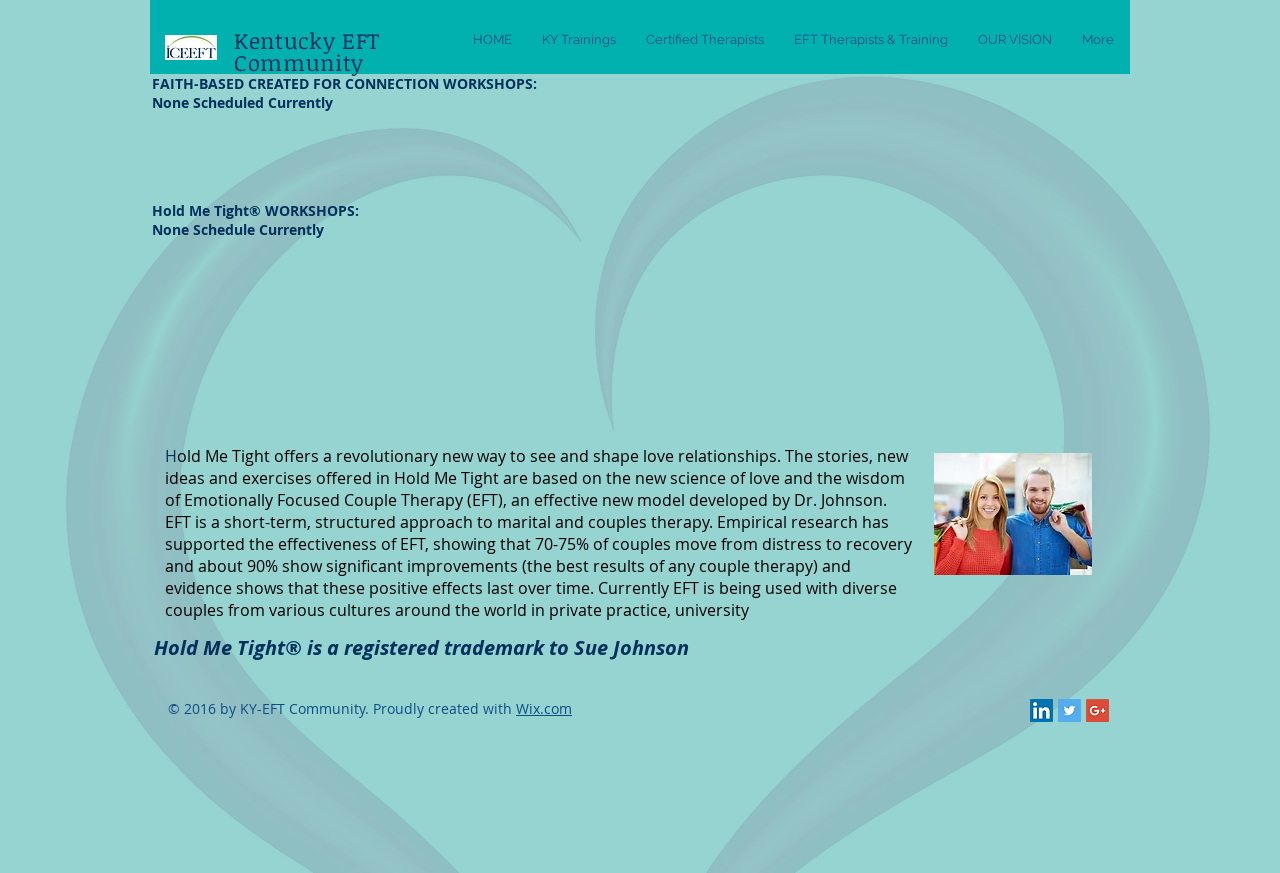Determine the coordinates of the bounding box for the clickable area needed to execute this instruction: "Learn about EFT Therapists & Training".

[0.609, 0.029, 0.752, 0.063]